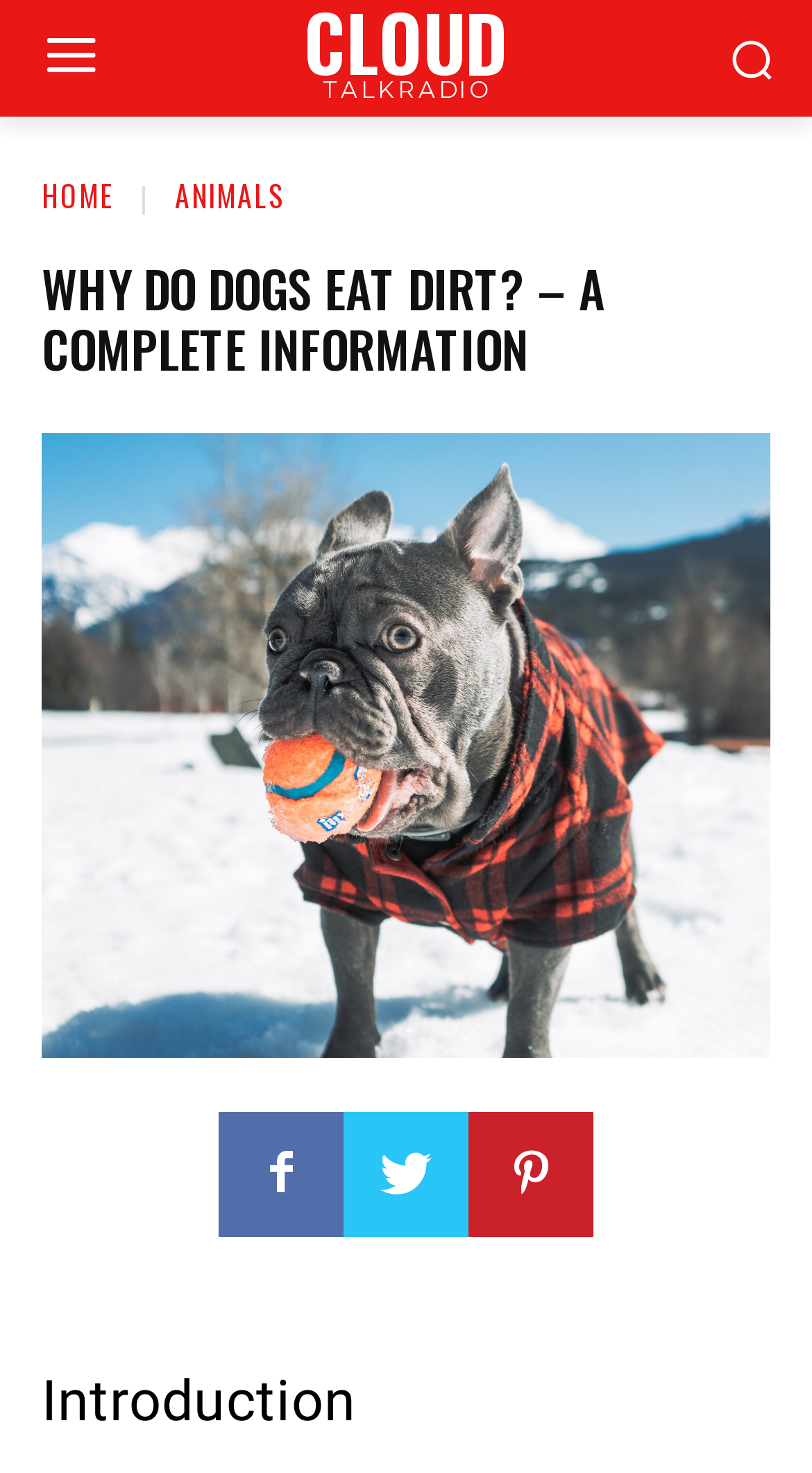Find the bounding box coordinates for the UI element whose description is: "CLOUD TALKRADIO". The coordinates should be four float numbers between 0 and 1, in the format [left, top, right, bottom].

[0.231, 0.003, 0.769, 0.069]